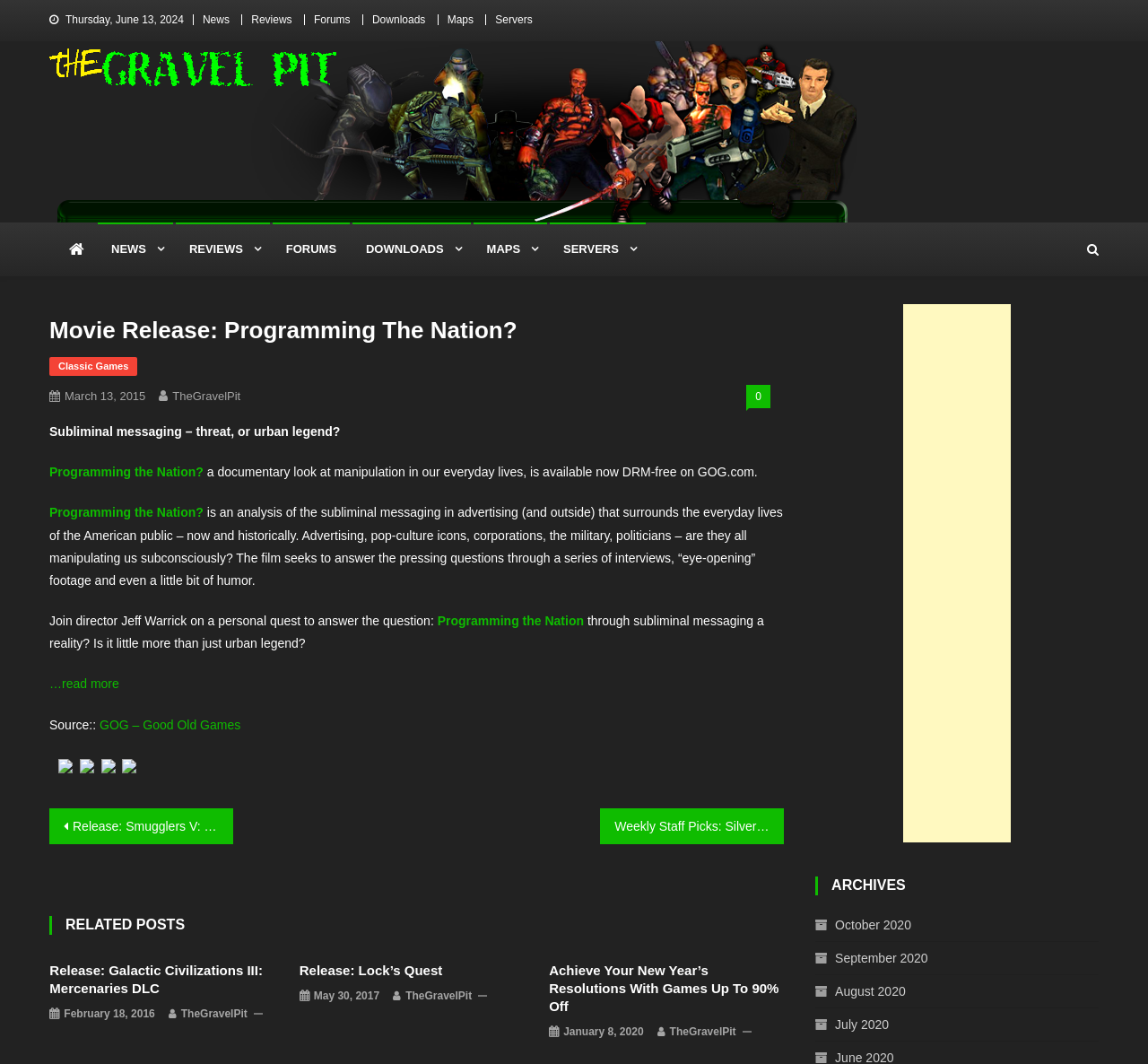Determine the bounding box coordinates of the section I need to click to execute the following instruction: "Visit the 'GOG – Good Old Games' website". Provide the coordinates as four float numbers between 0 and 1, i.e., [left, top, right, bottom].

[0.087, 0.674, 0.21, 0.688]